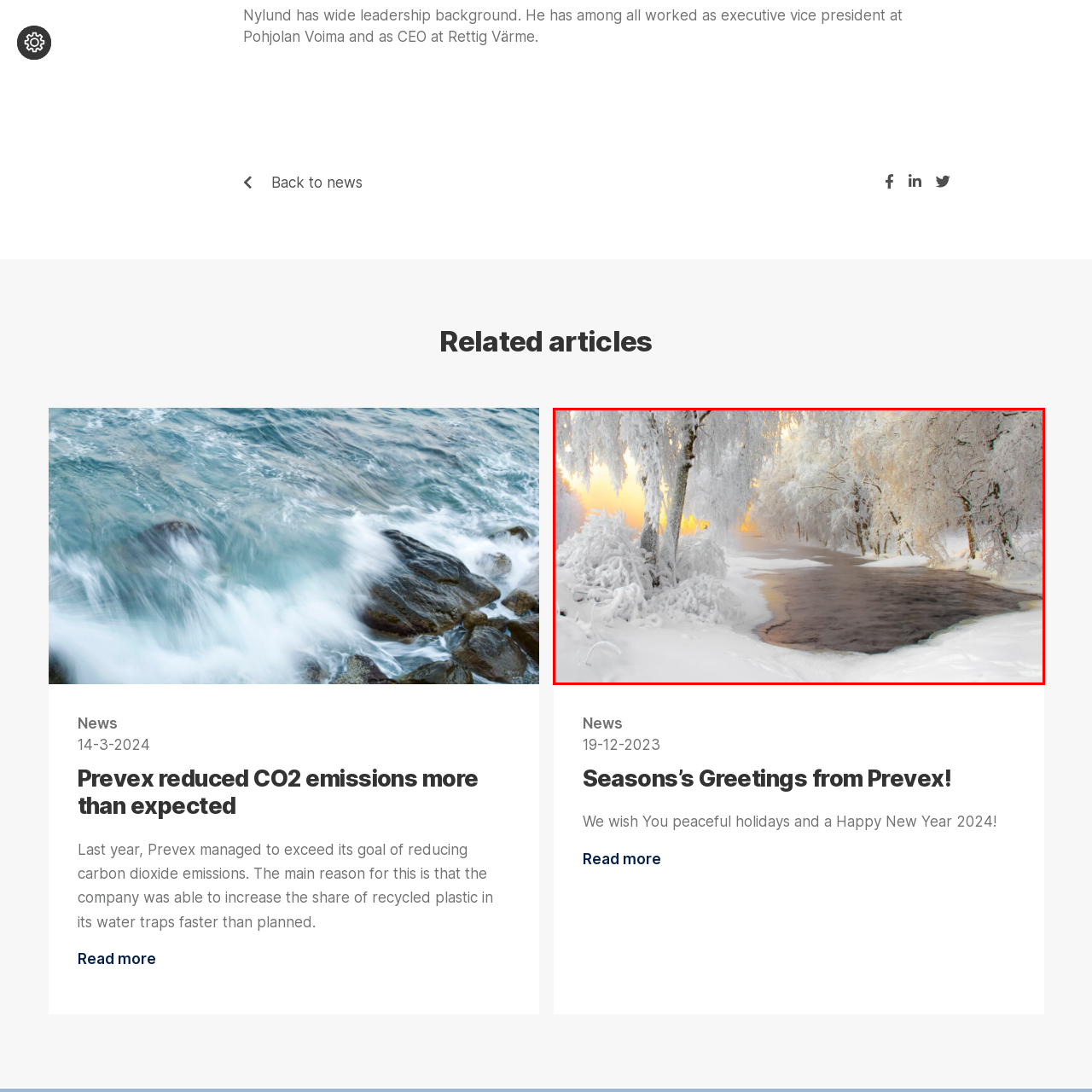Focus on the content within the red box and provide a succinct answer to this question using just one word or phrase: 
What is the color of the light filtering through the branches?

Golden